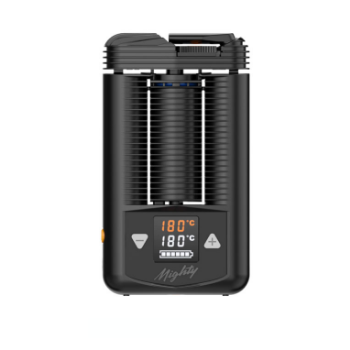How many heat-resistant slots are on top of the vaporizer?
Based on the screenshot, give a detailed explanation to answer the question.

The caption states that the top of the vaporizer includes 'two heat-resistant slots', which is the answer to this question.